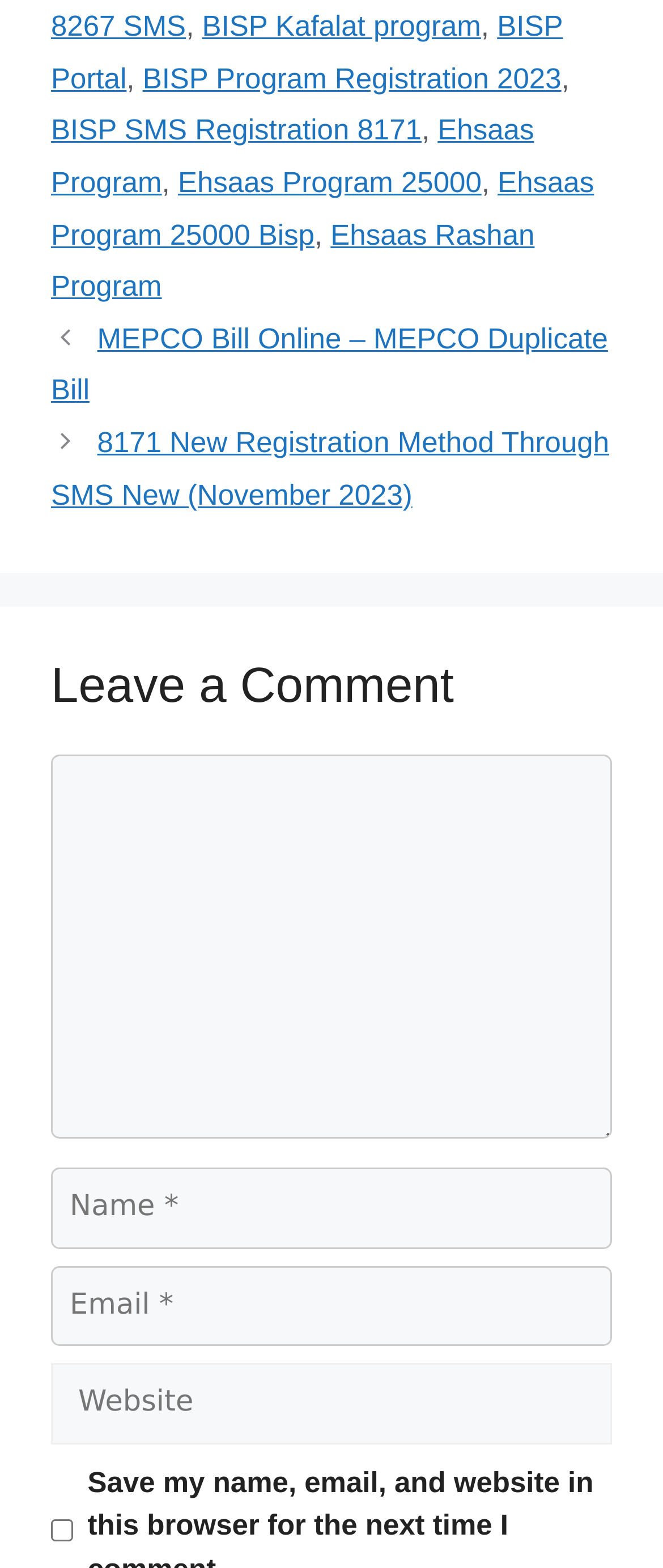Find the bounding box coordinates of the element you need to click on to perform this action: 'Read about Airtel Africa Partners with Network International for digital payment'. The coordinates should be represented by four float values between 0 and 1, in the format [left, top, right, bottom].

None